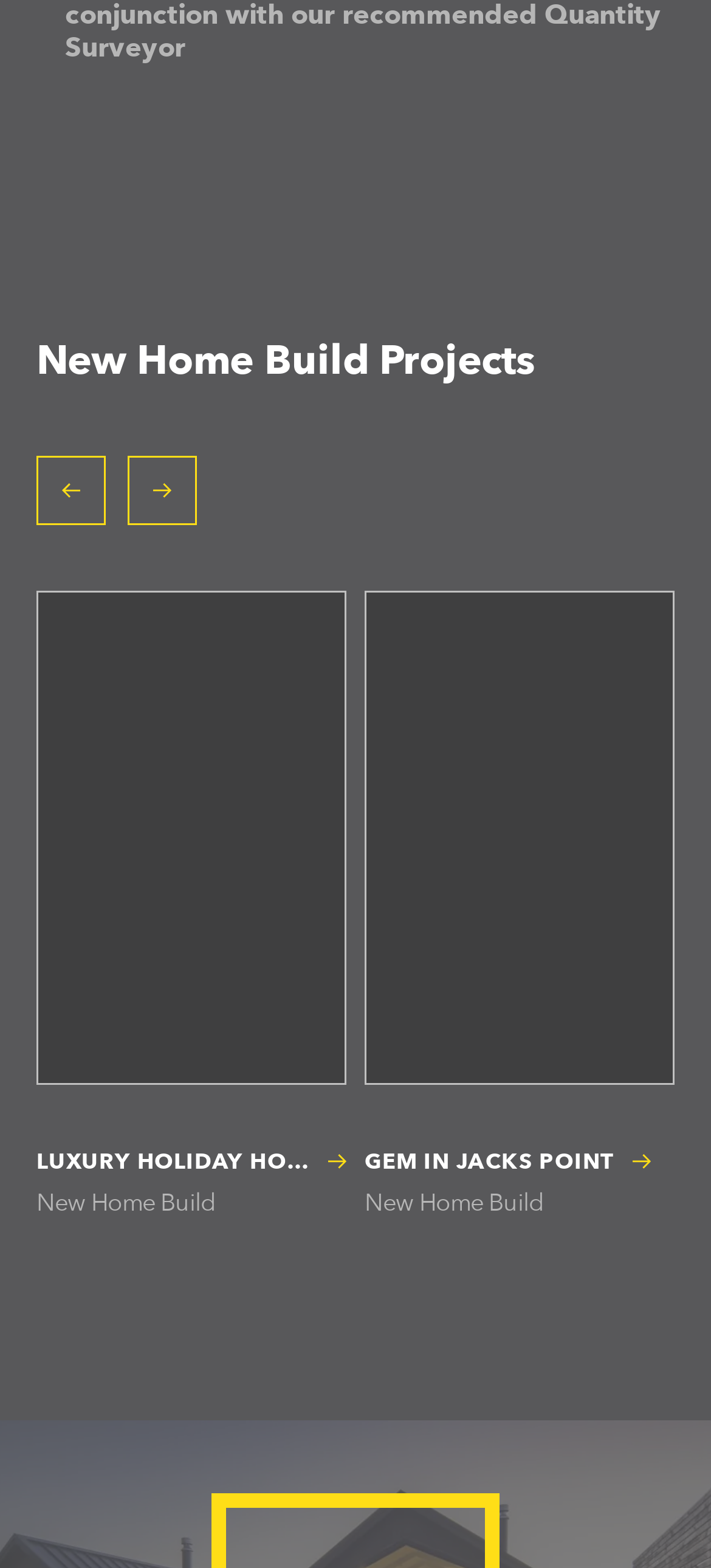Provide the bounding box coordinates of the HTML element this sentence describes: "aria-label="Next"".

[0.179, 0.291, 0.277, 0.335]